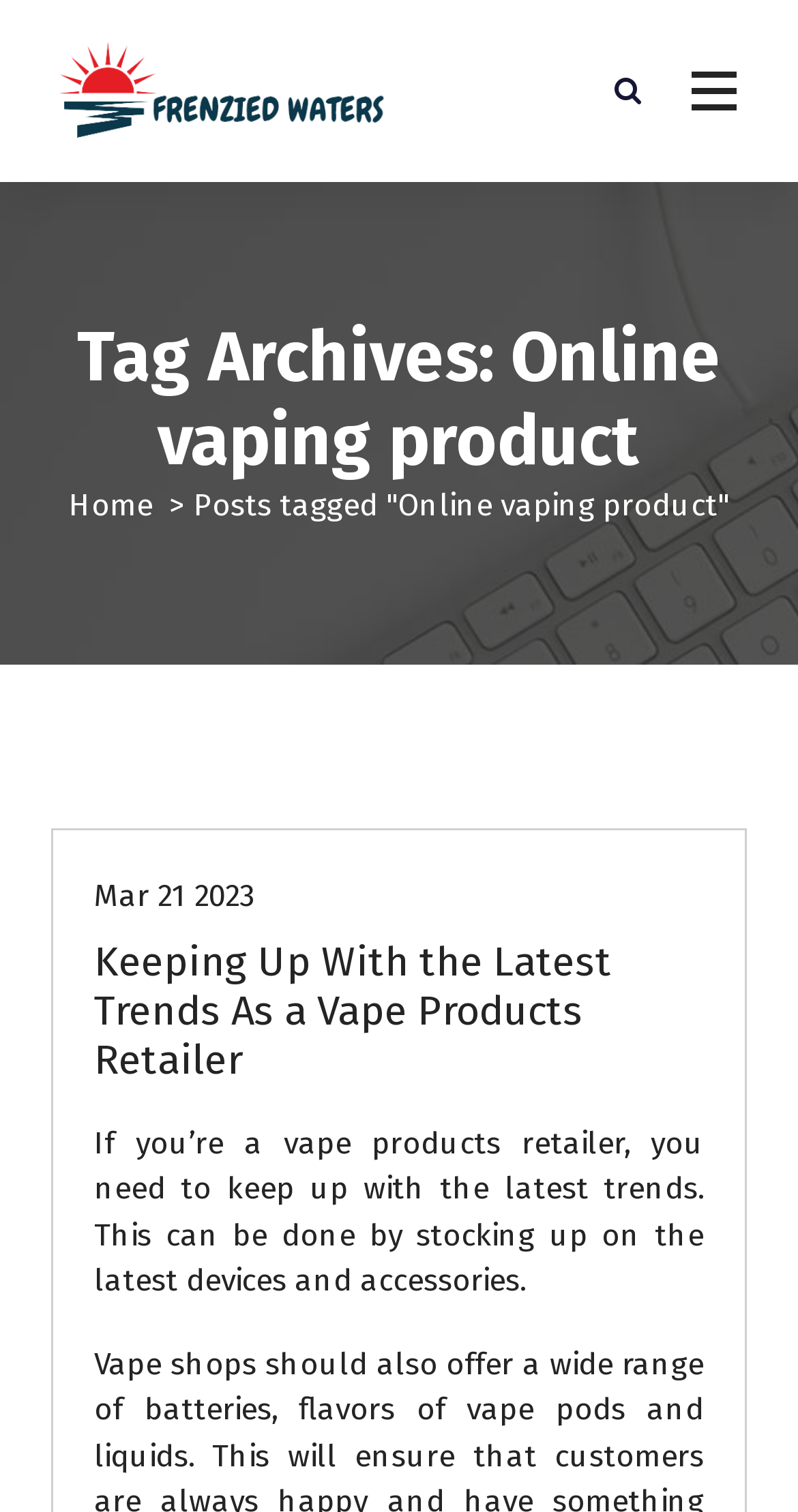What is the purpose of the button with the '' icon? Refer to the image and provide a one-word or short phrase answer.

Search